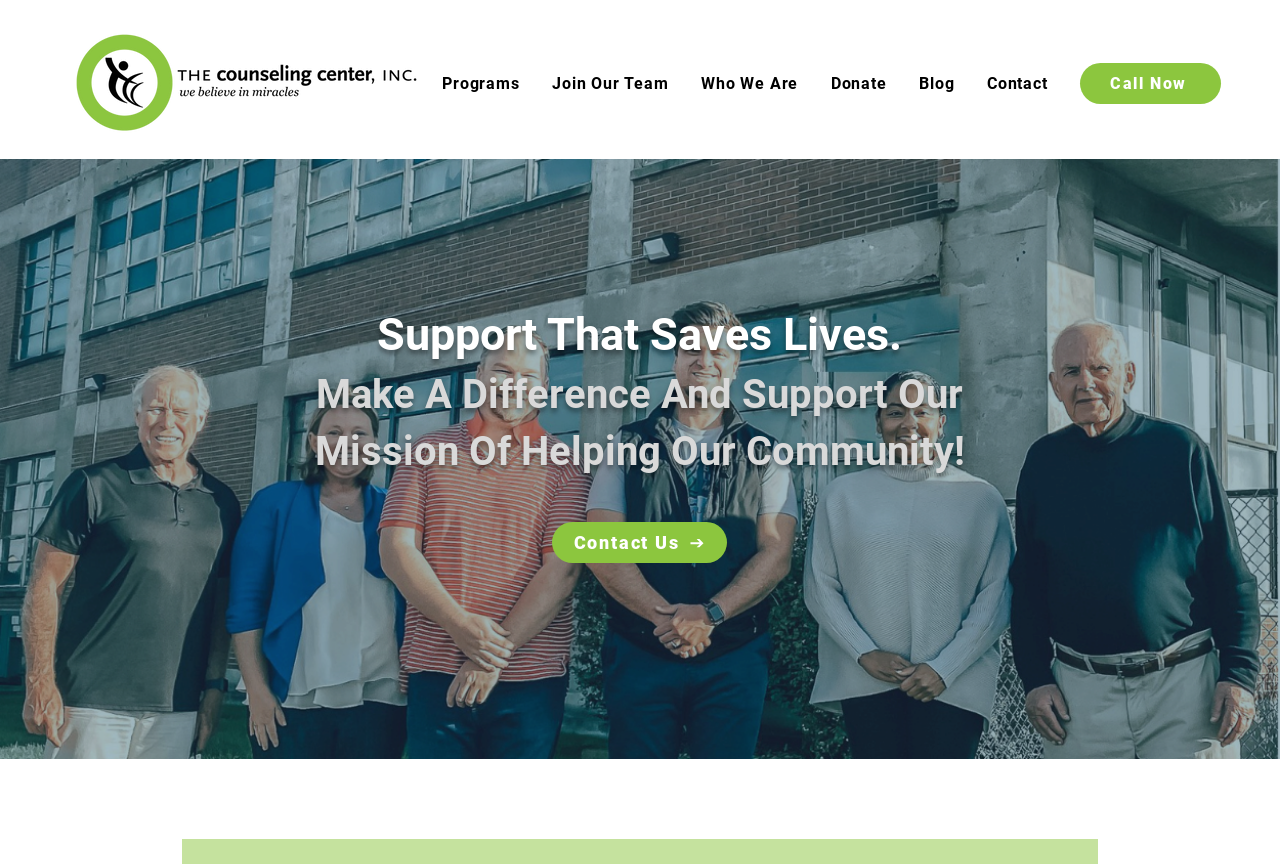Please examine the image and provide a detailed answer to the question: What are the main navigation options?

By examining the navigation element, I found several link elements with text descriptions such as 'Programs', 'Join Our Team', 'Who We Are', 'Donate', 'Blog', and 'Contact', which are likely to be the main navigation options of the website.